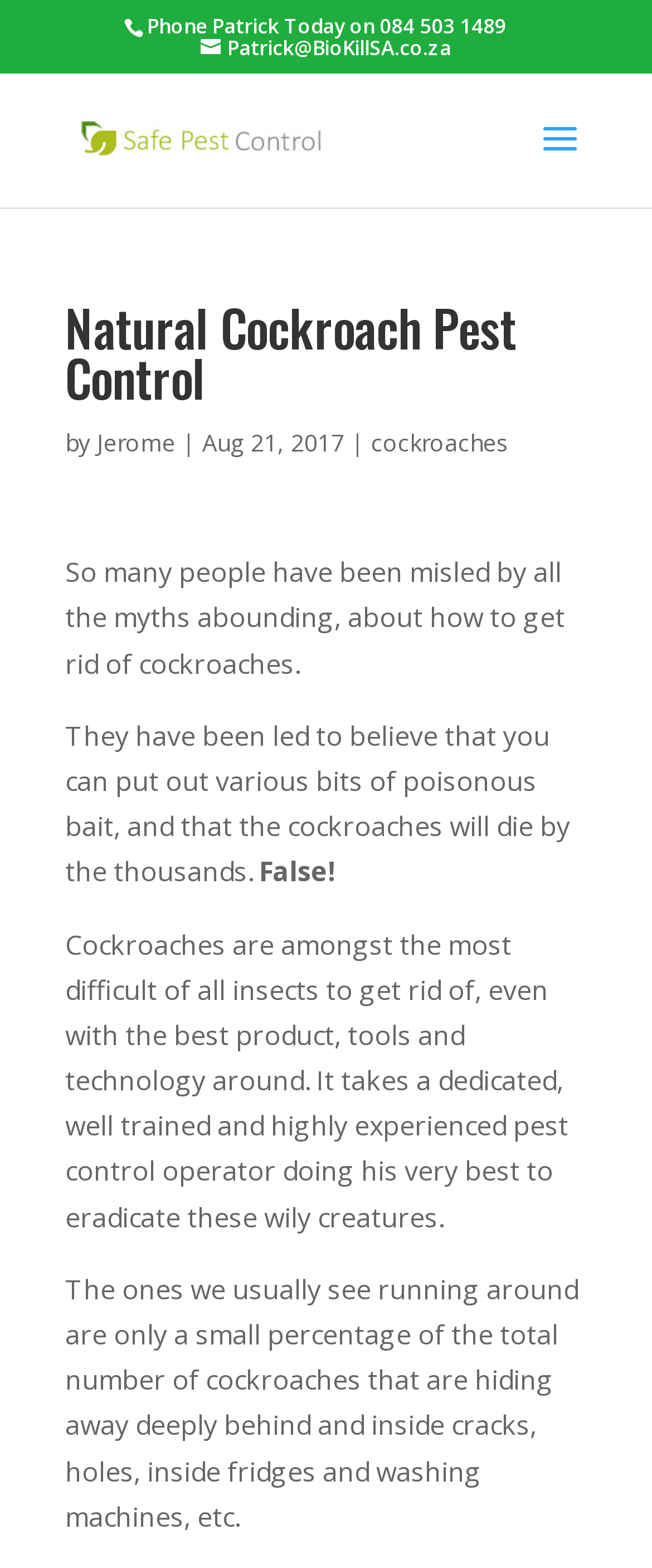With reference to the screenshot, provide a detailed response to the question below:
What is required to eradicate cockroaches?

This information can be found in the static text element 'It takes a dedicated, well trained and highly experienced pest control operator doing his very best to eradicate these wily creatures.' which explains the difficulty of getting rid of cockroaches.